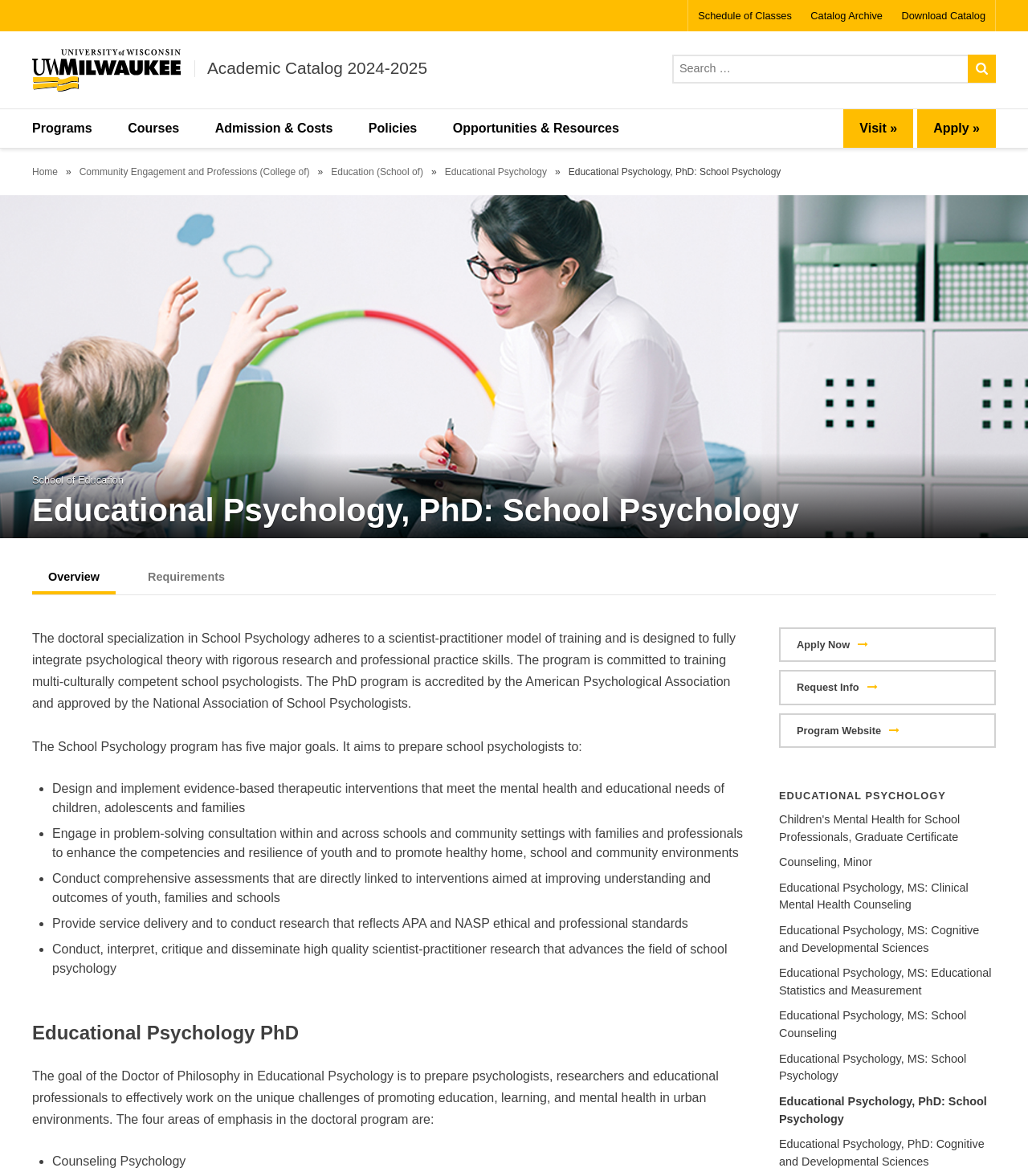Please identify the bounding box coordinates of the element that needs to be clicked to execute the following command: "Apply to the School Psychology program". Provide the bounding box using four float numbers between 0 and 1, formatted as [left, top, right, bottom].

[0.892, 0.093, 0.969, 0.126]